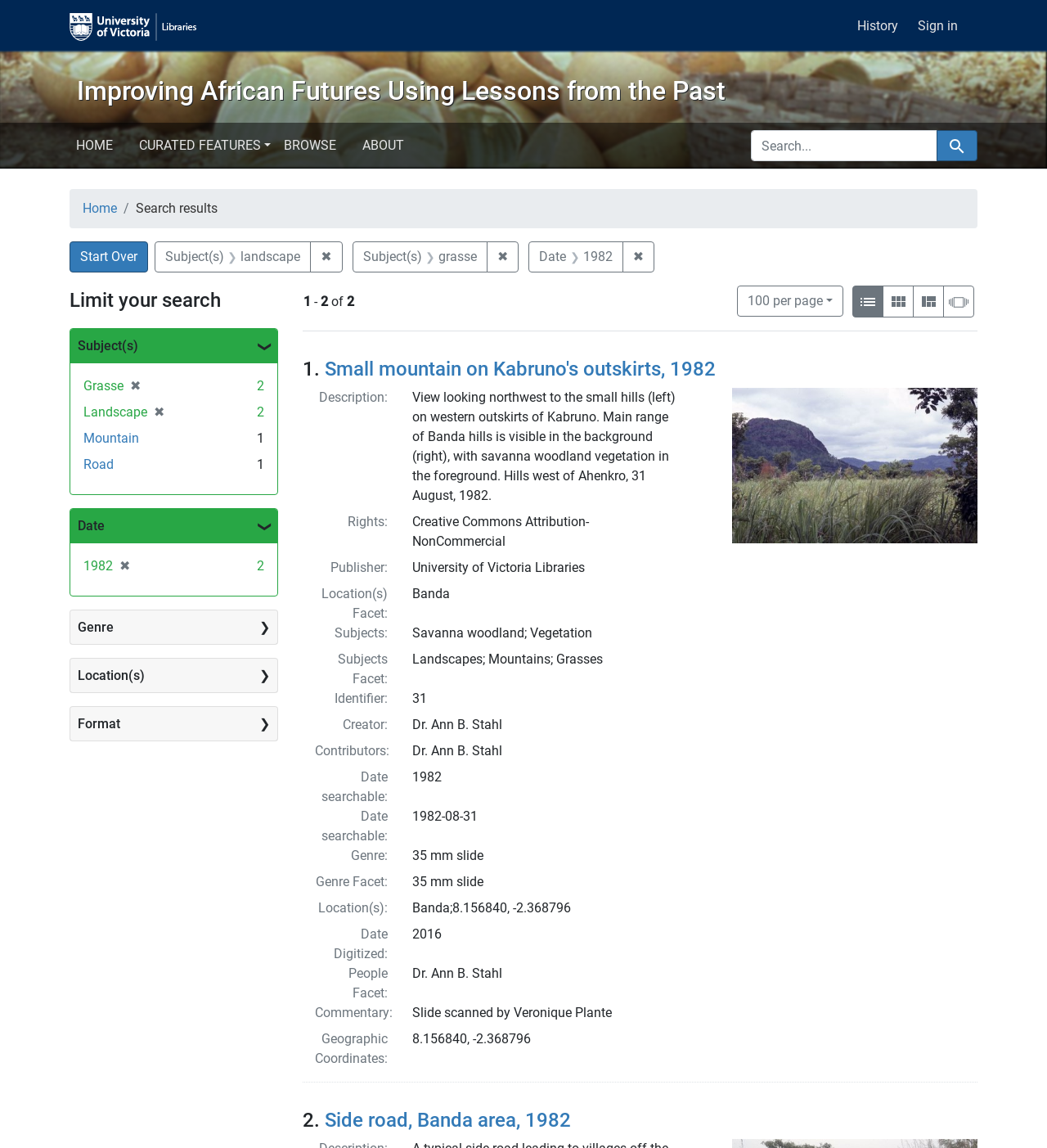Bounding box coordinates are given in the format (top-left x, top-left y, bottom-right x, bottom-right y). All values should be floating point numbers between 0 and 1. Provide the bounding box coordinate for the UI element described as: Skip to main content

[0.008, 0.004, 0.074, 0.015]